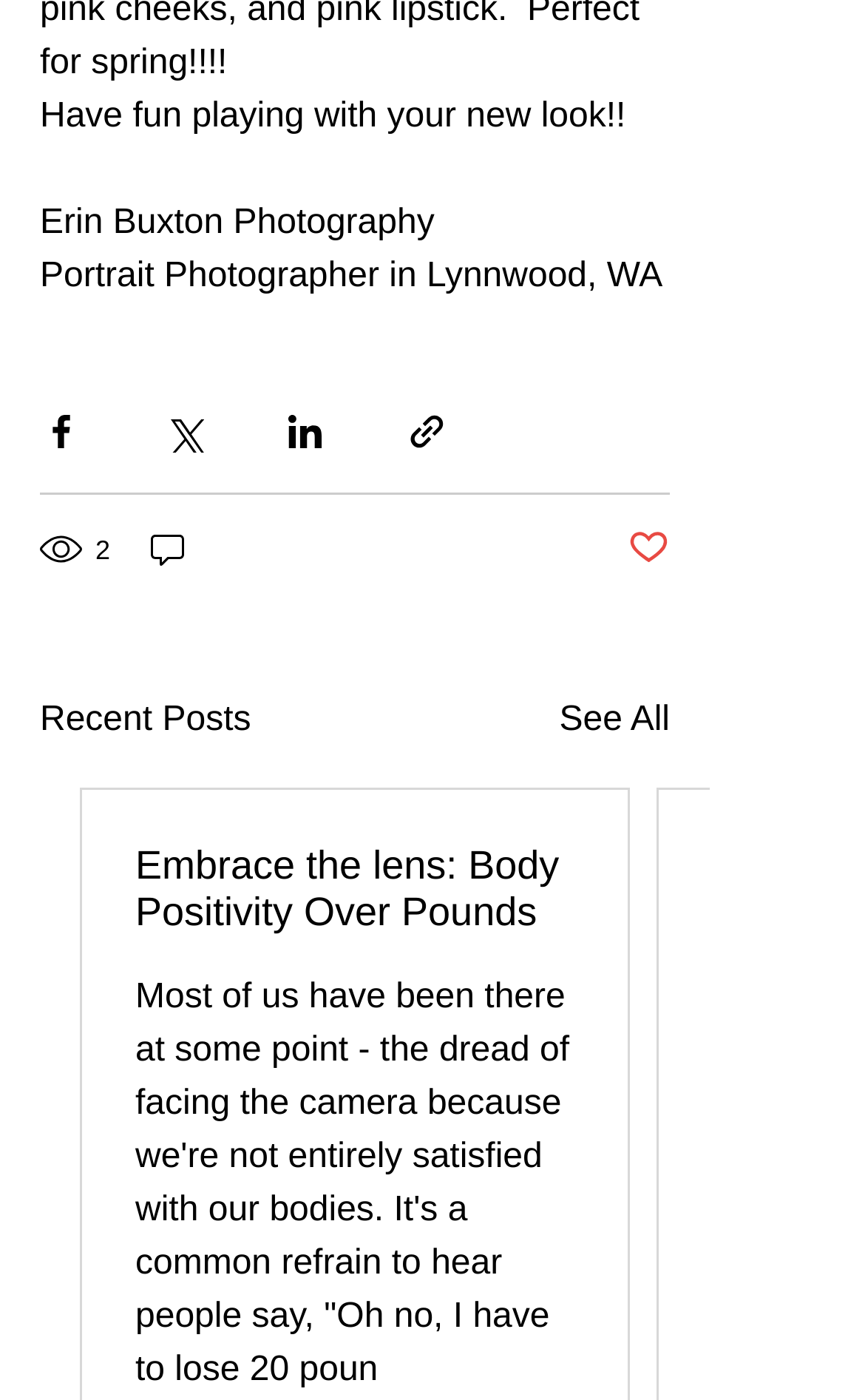Show the bounding box coordinates of the element that should be clicked to complete the task: "Learn about 'Travel'".

None